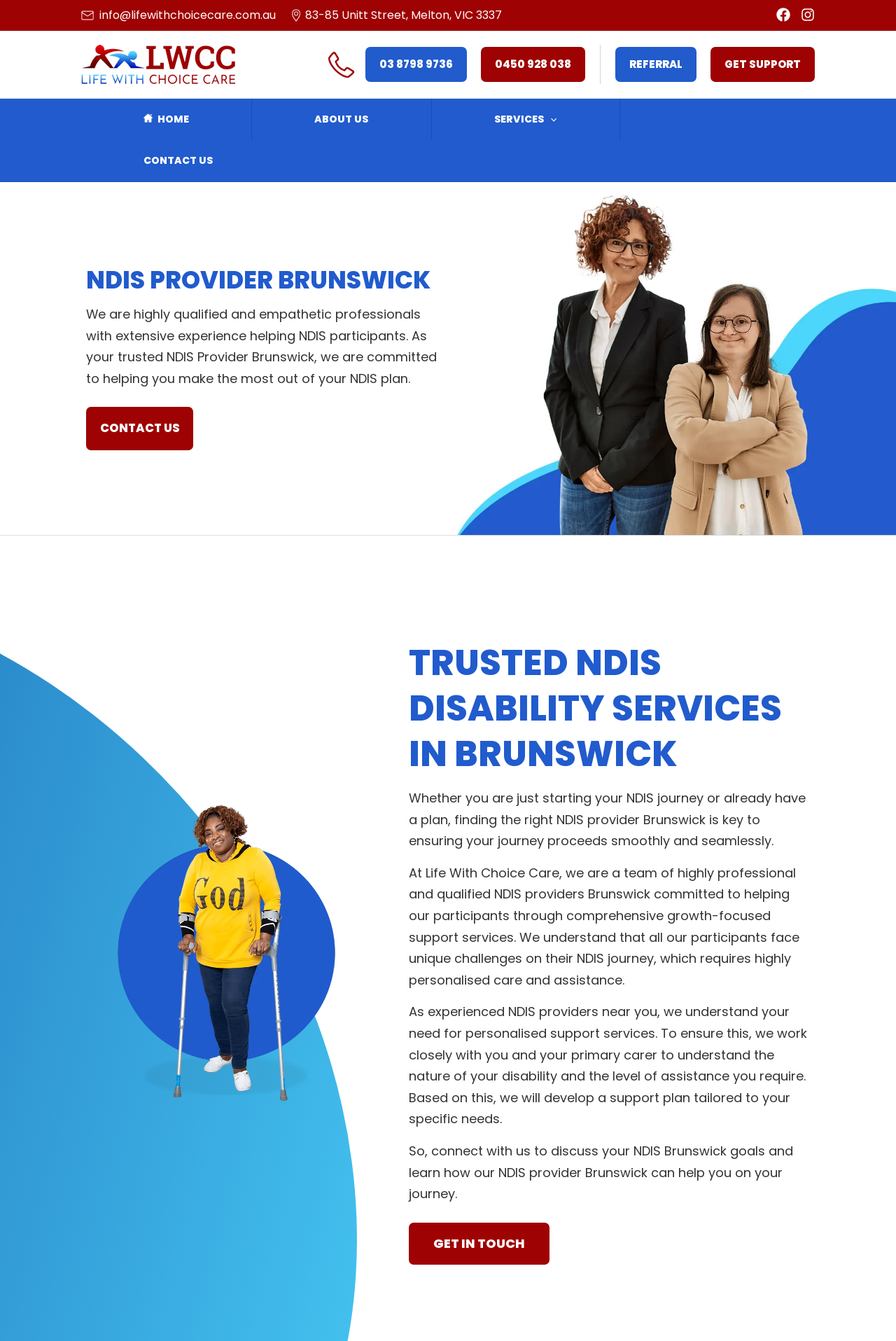What is the main goal of Life With Choice Care?
Based on the image, answer the question with as much detail as possible.

I inferred the main goal of Life With Choice Care by looking at the overall content of the page, which suggests that the company is committed to helping NDIS participants make the most out of their NDIS plan.